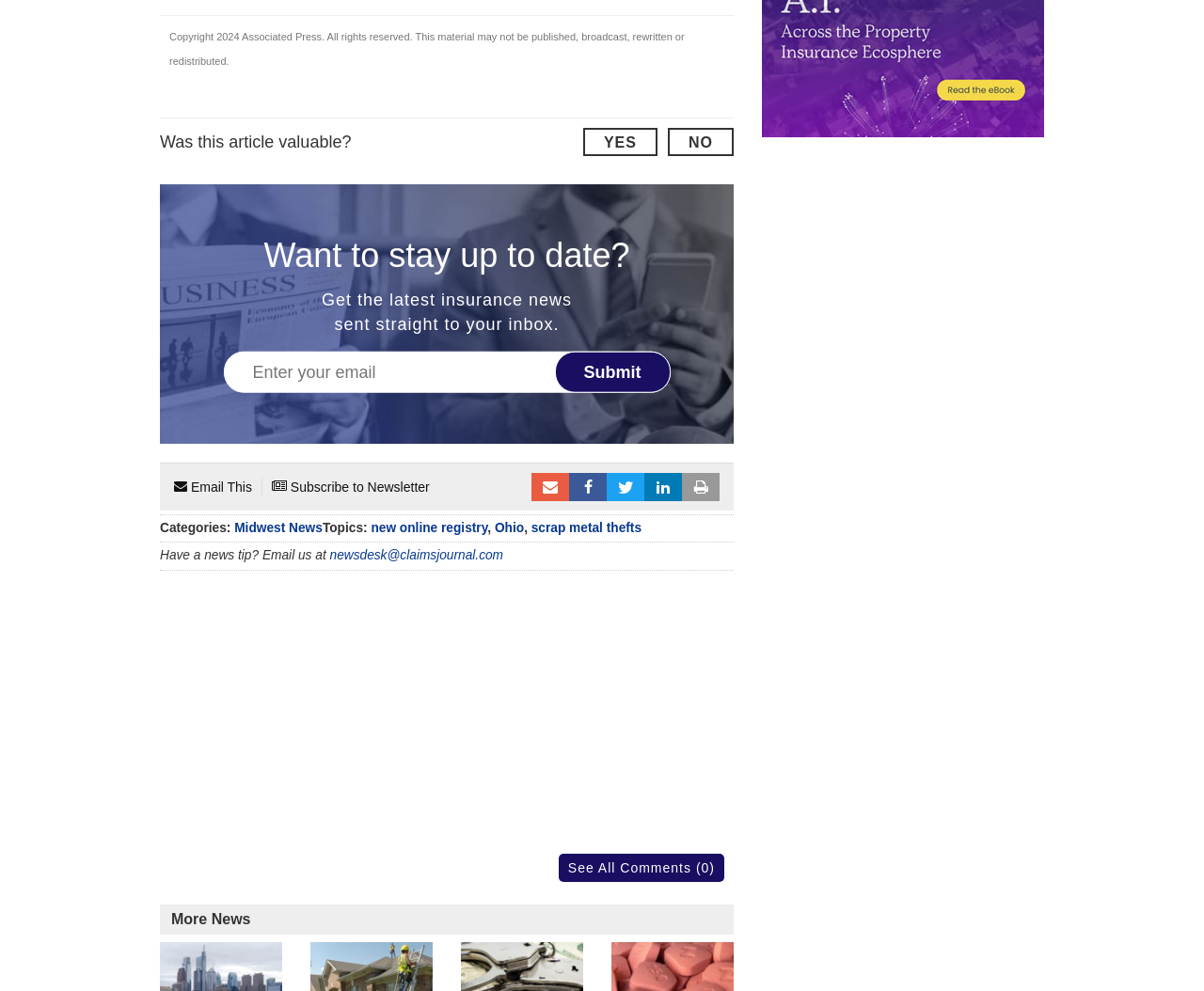What is the copyright information for this material?
From the details in the image, provide a complete and detailed answer to the question.

The copyright information for this material is provided in the static text 'Copyright 2024 Associated Press. All rights reserved.' at the top of the webpage, indicating that the material is copyrighted by Associated Press in 2024.